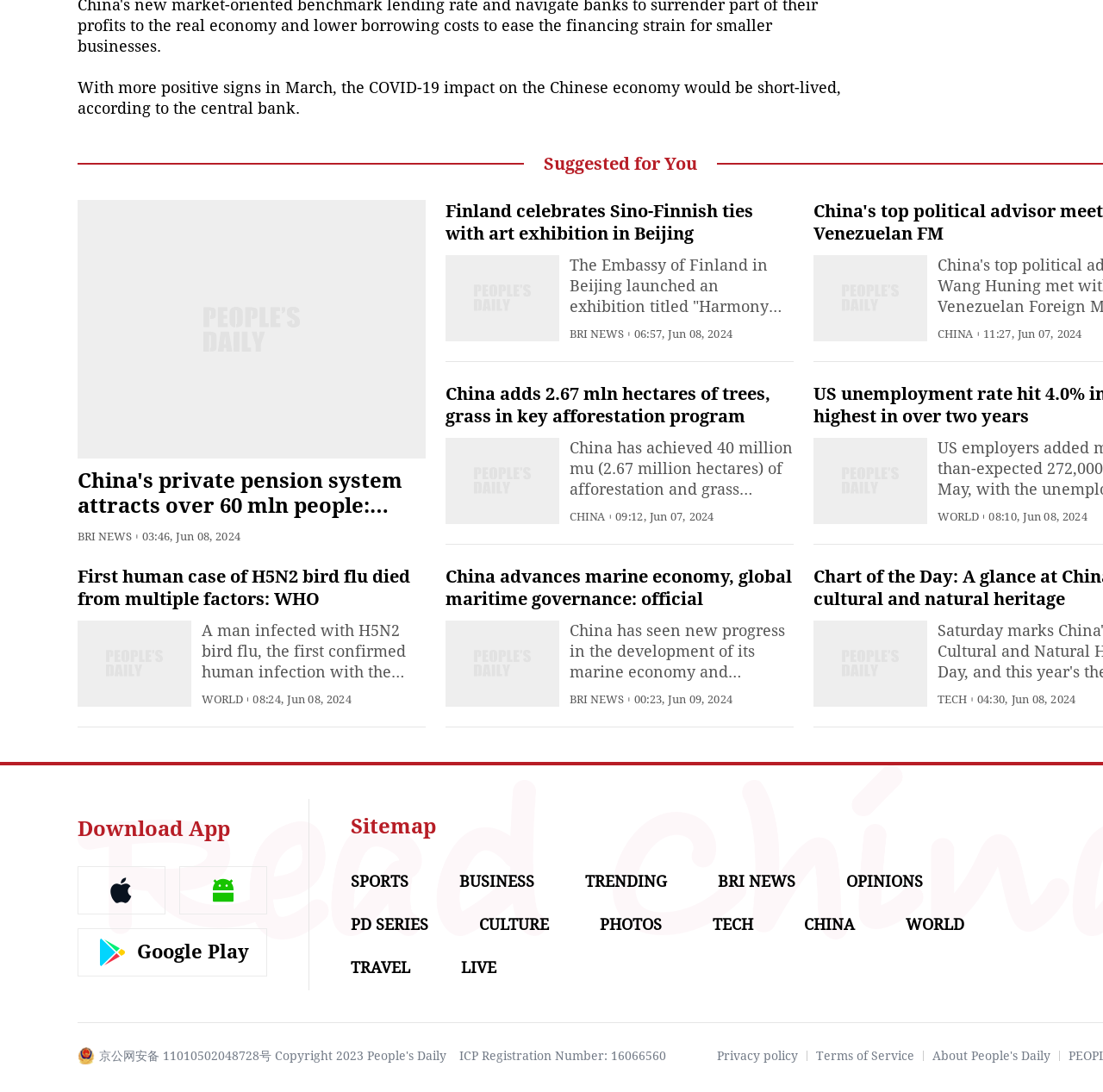Please give the bounding box coordinates of the area that should be clicked to fulfill the following instruction: "Check the Sitemap". The coordinates should be in the format of four float numbers from 0 to 1, i.e., [left, top, right, bottom].

[0.318, 0.746, 0.395, 0.768]